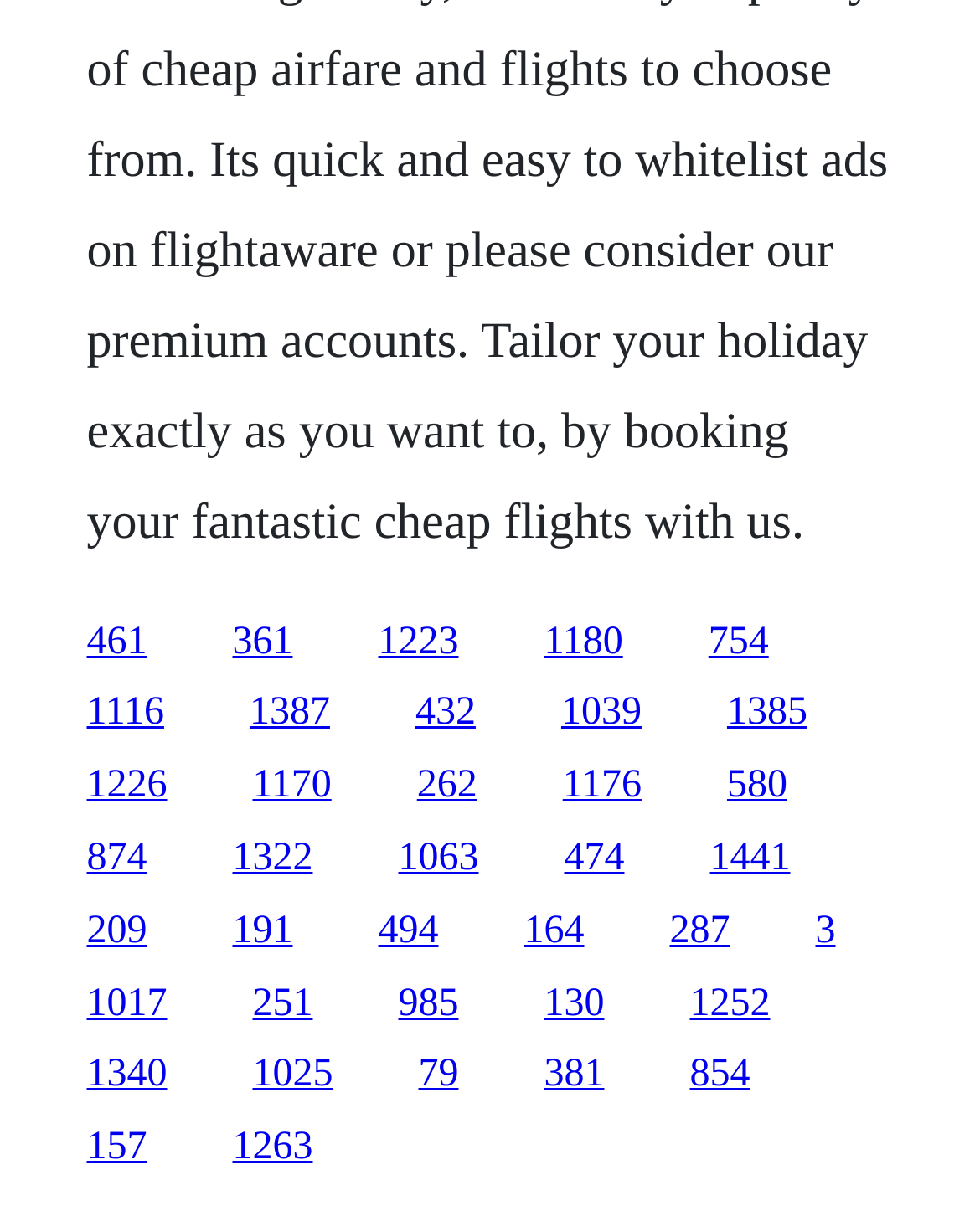Find and specify the bounding box coordinates that correspond to the clickable region for the instruction: "click the first link".

[0.088, 0.514, 0.15, 0.549]